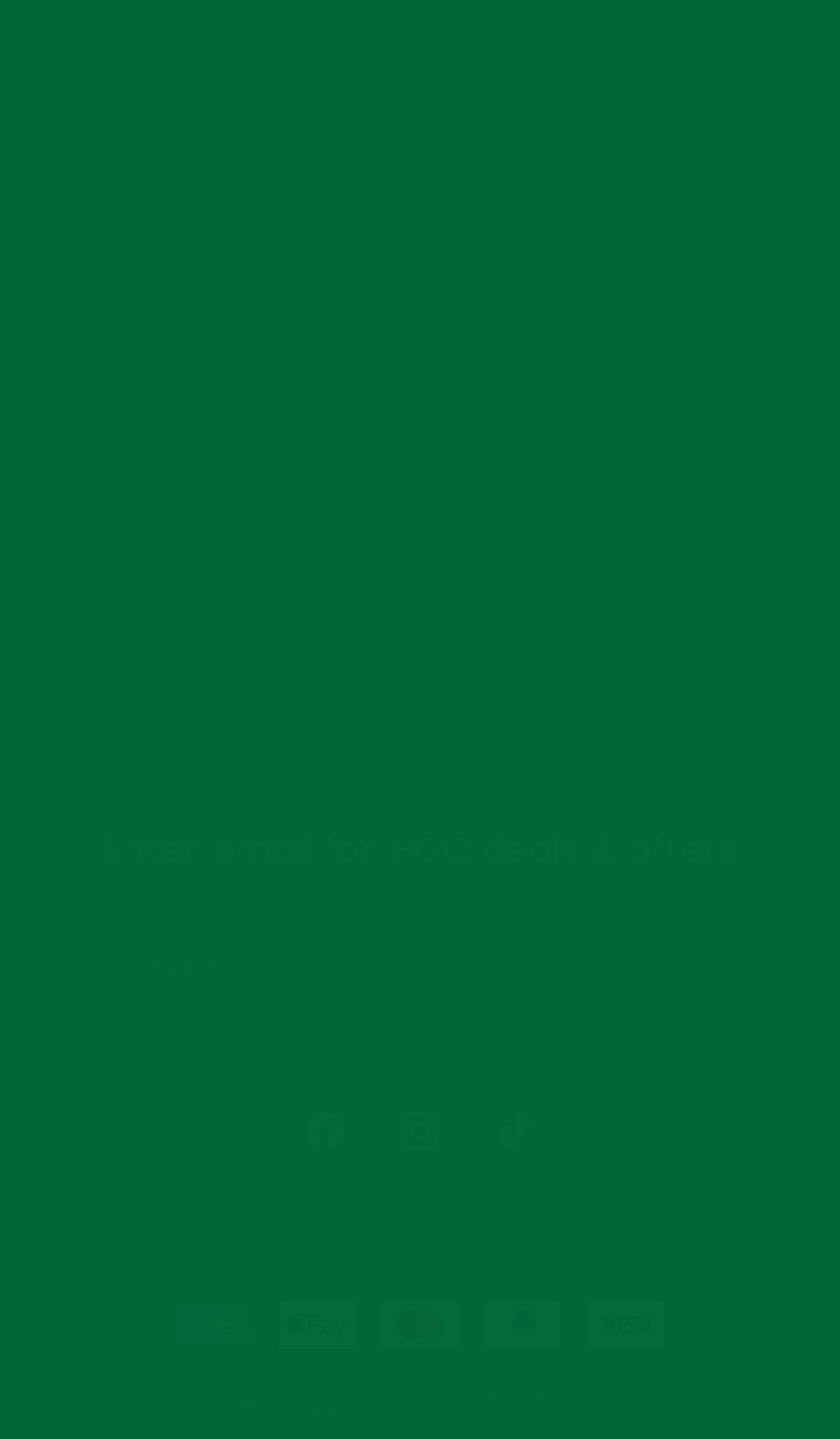Reply to the question below using a single word or brief phrase:
What is the location of Haggardstown Garden Centre?

Heynestown, Dundalk, Co. Louth